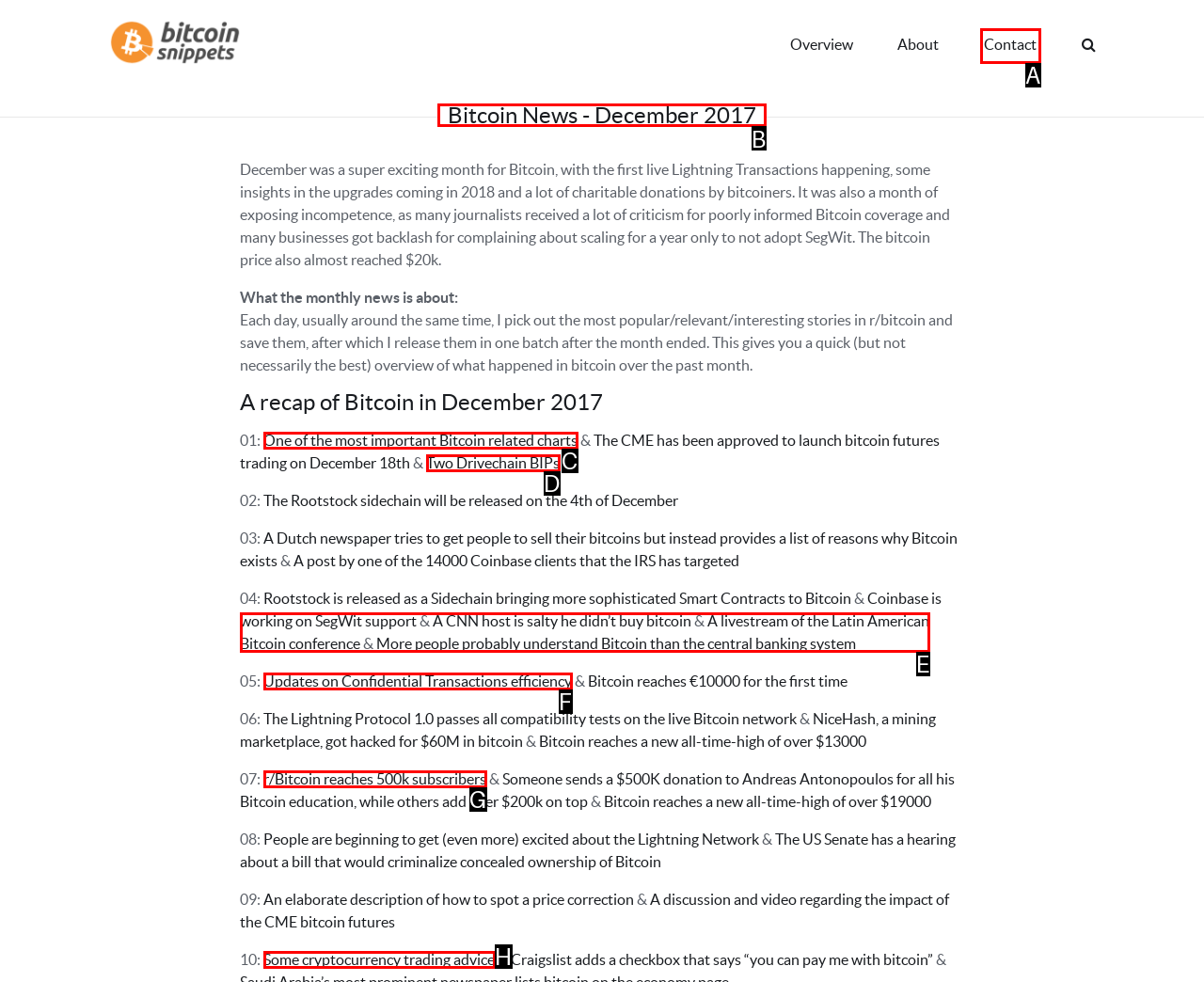Which option should be clicked to execute the task: Read the 'Bitcoin News - December 2017' heading?
Reply with the letter of the chosen option.

B